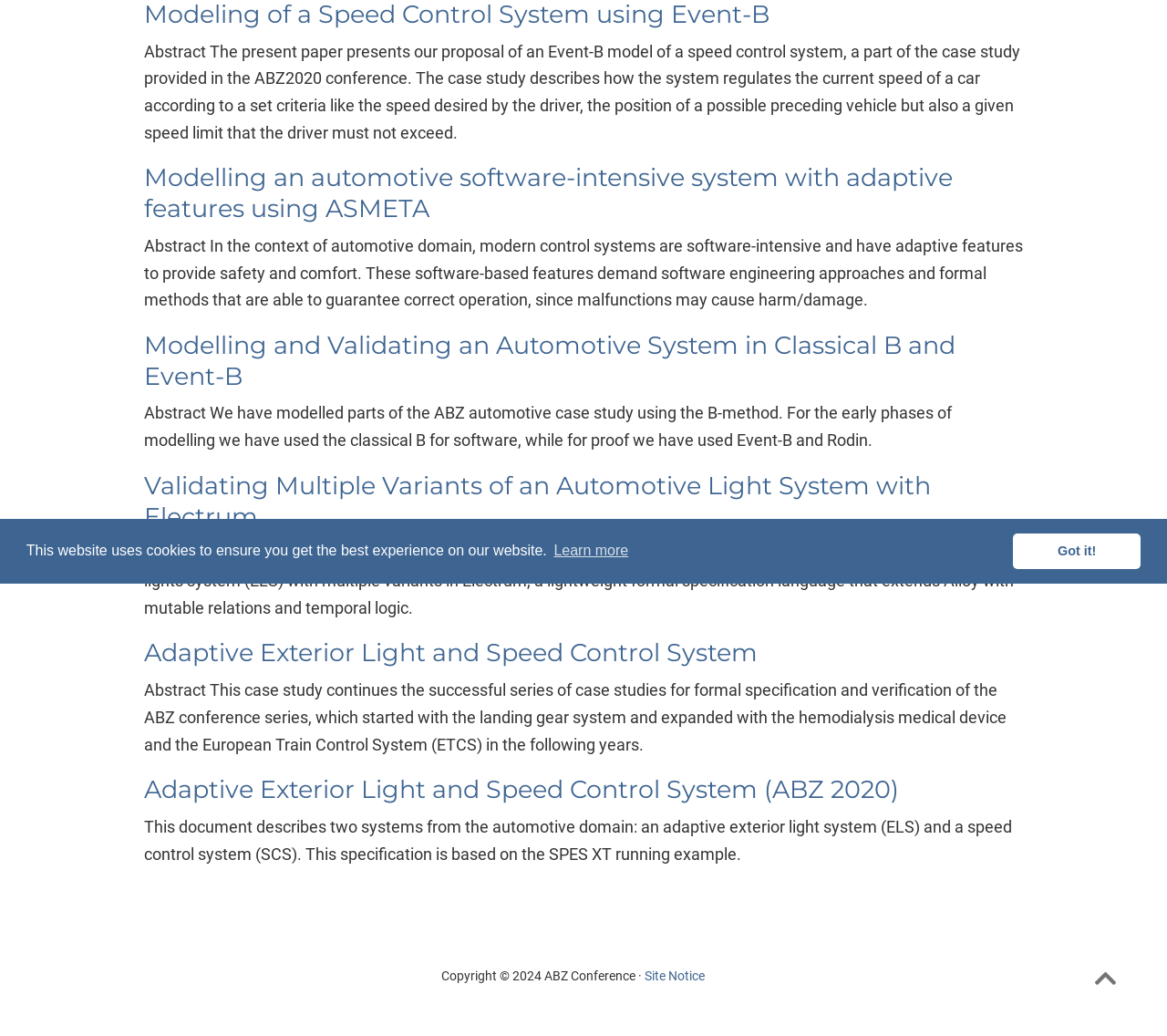Give the bounding box coordinates for the element described as: "Site Notice".

[0.552, 0.935, 0.604, 0.949]